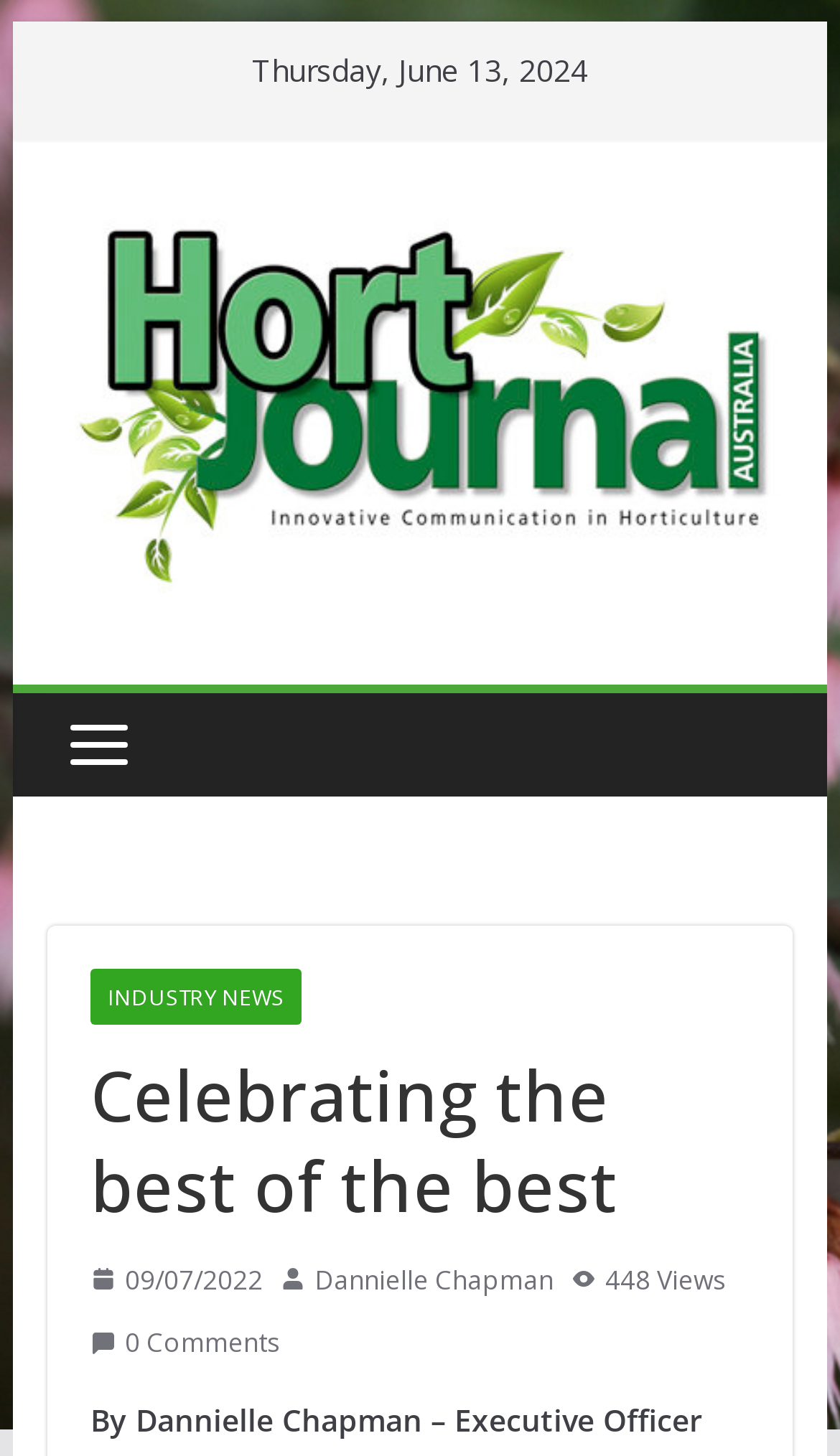Provide the bounding box coordinates of the HTML element described as: "alt="Hort Journal Australia"". The bounding box coordinates should be four float numbers between 0 and 1, i.e., [left, top, right, bottom].

[0.056, 0.132, 0.944, 0.421]